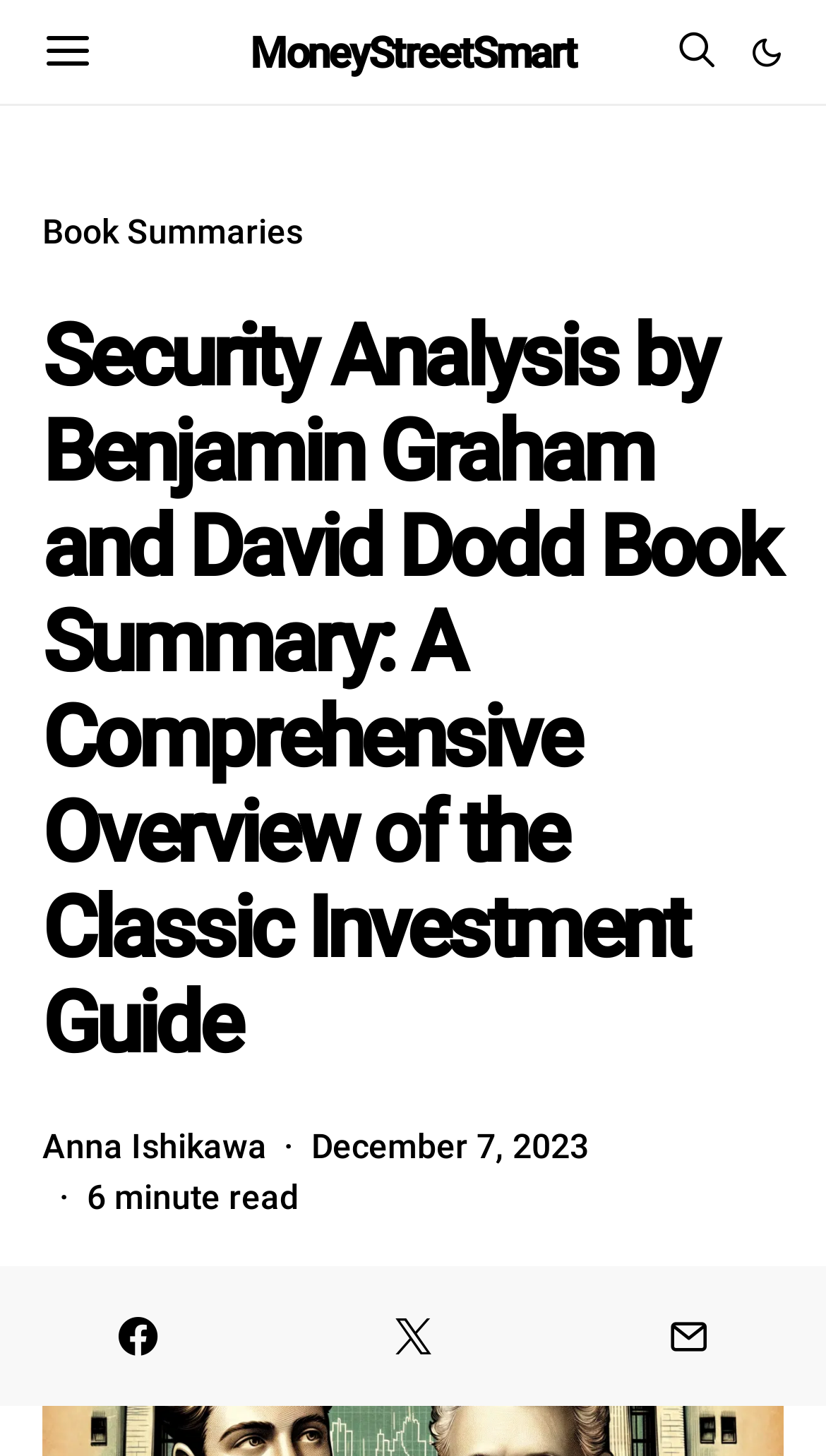Provide a comprehensive description of the webpage.

The webpage is a book summary page for "Security Analysis" by Benjamin Graham and David Dodd. At the top left, there is a button with an icon. Next to it, there is a link to "MoneyStreetSmart". On the top right, there are two more buttons with icons. 

Below these top elements, there is a header section that spans the entire width of the page. Within this section, there is a link to "Book Summaries" on the left, followed by a heading that summarizes the book, "Security Analysis by Benjamin Graham and David Dodd Book Summary: A Comprehensive Overview of the Classic Investment Guide". 

Further down, there are two links, one to the author "Anna Ishikawa" and another to the publication date "December 7, 2023". Next to these links, there is a static text indicating the read time, "6 minute read". 

At the very bottom of the page, there are three links with icons, aligned horizontally and spanning the entire width of the page.